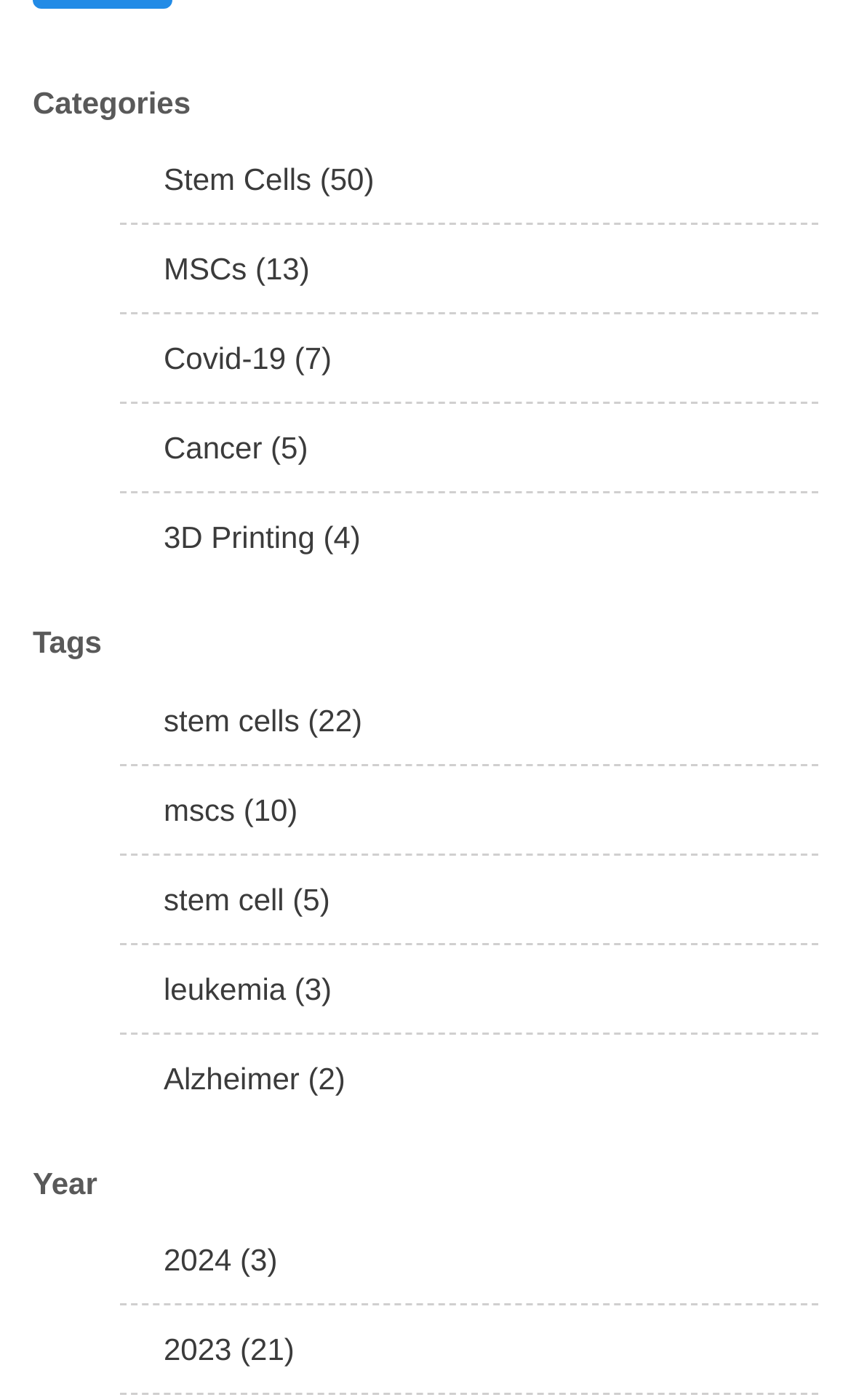Determine the bounding box coordinates of the clickable region to carry out the instruction: "Learn about 3D Printing applications".

[0.141, 0.353, 0.962, 0.415]